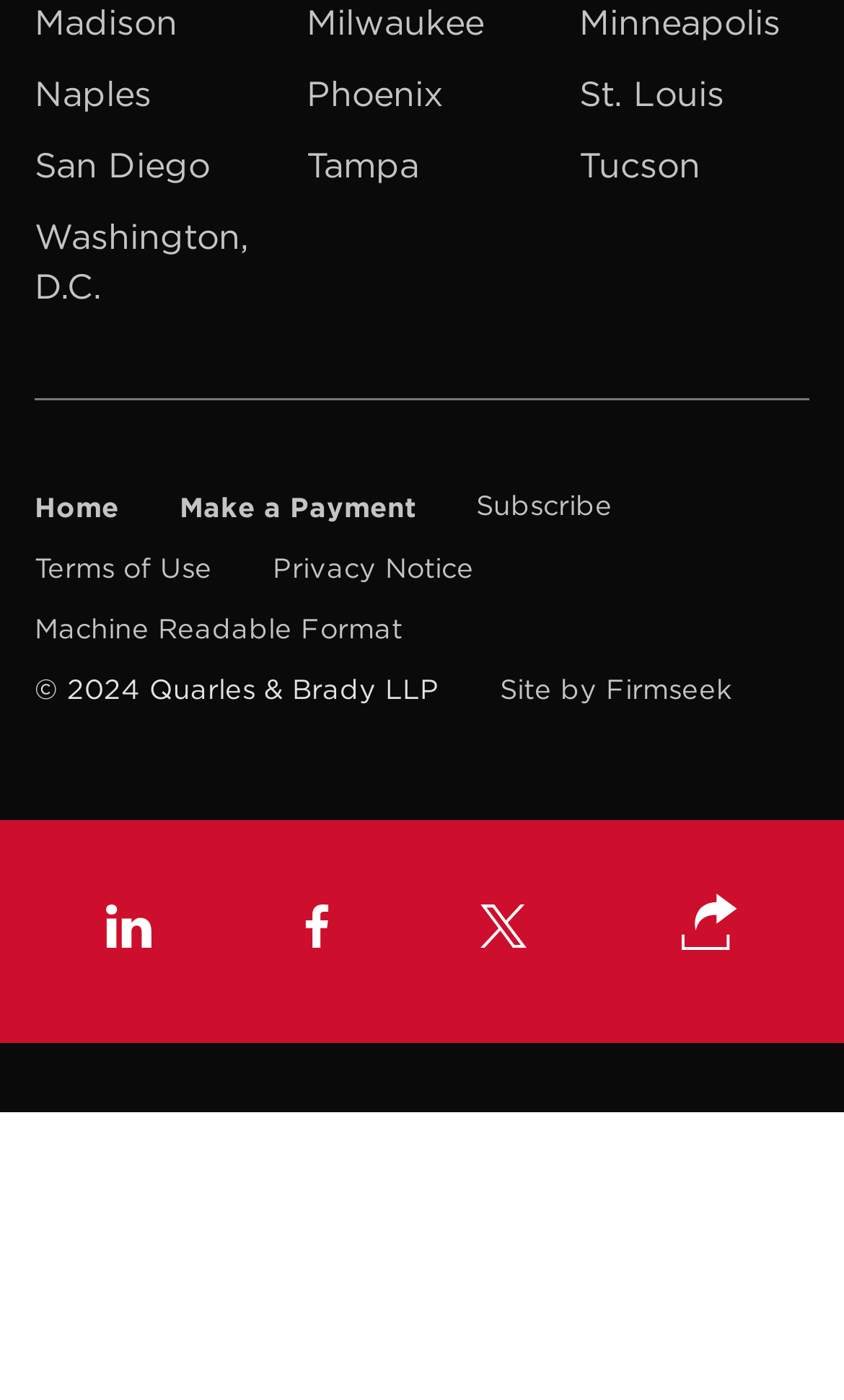Refer to the image and answer the question with as much detail as possible: What is the last link in the footer section?

I looked at the footer section of the webpage and found the last link, which is 'Machine Readable Format'.